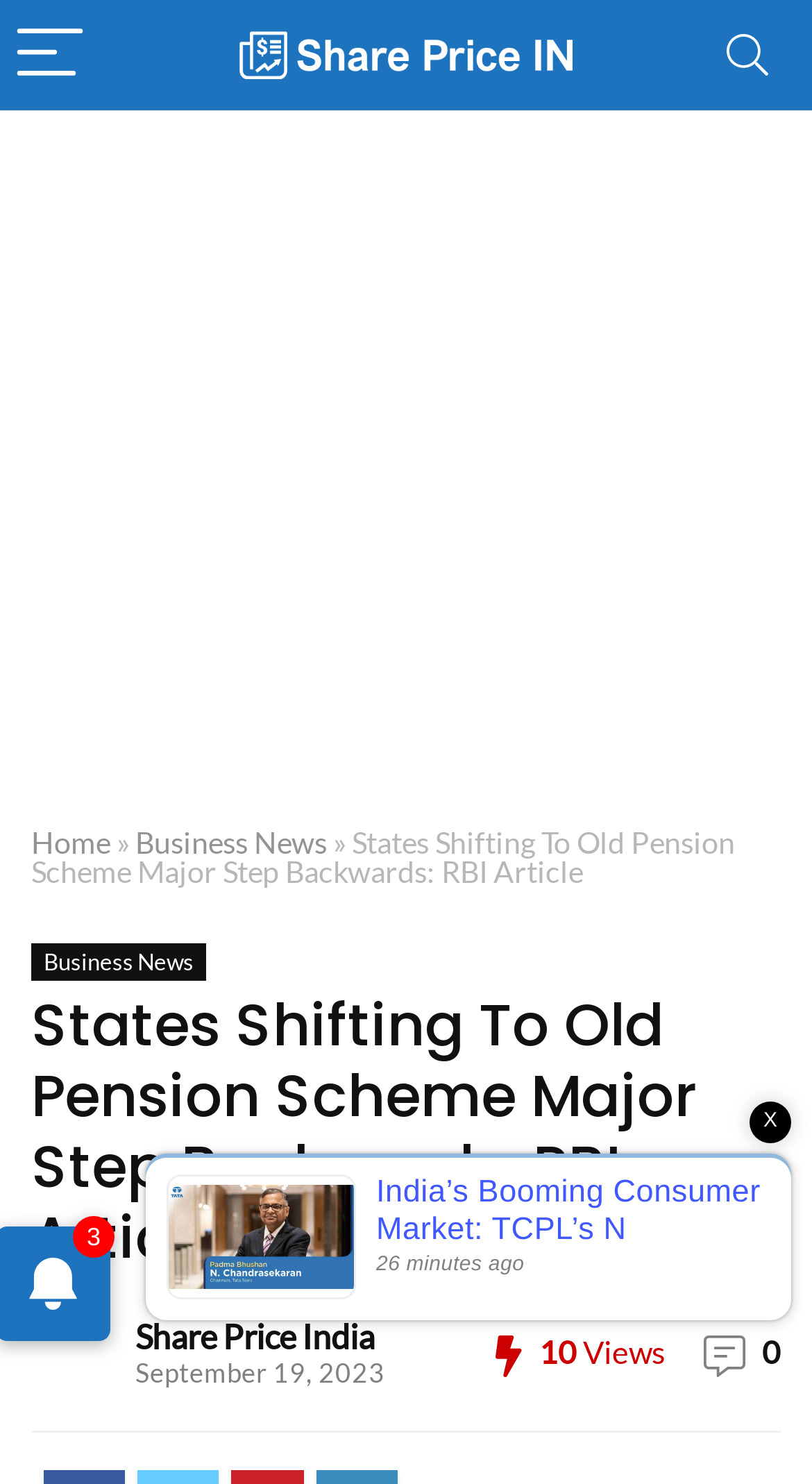How many views does the article have?
Based on the image, give a one-word or short phrase answer.

10